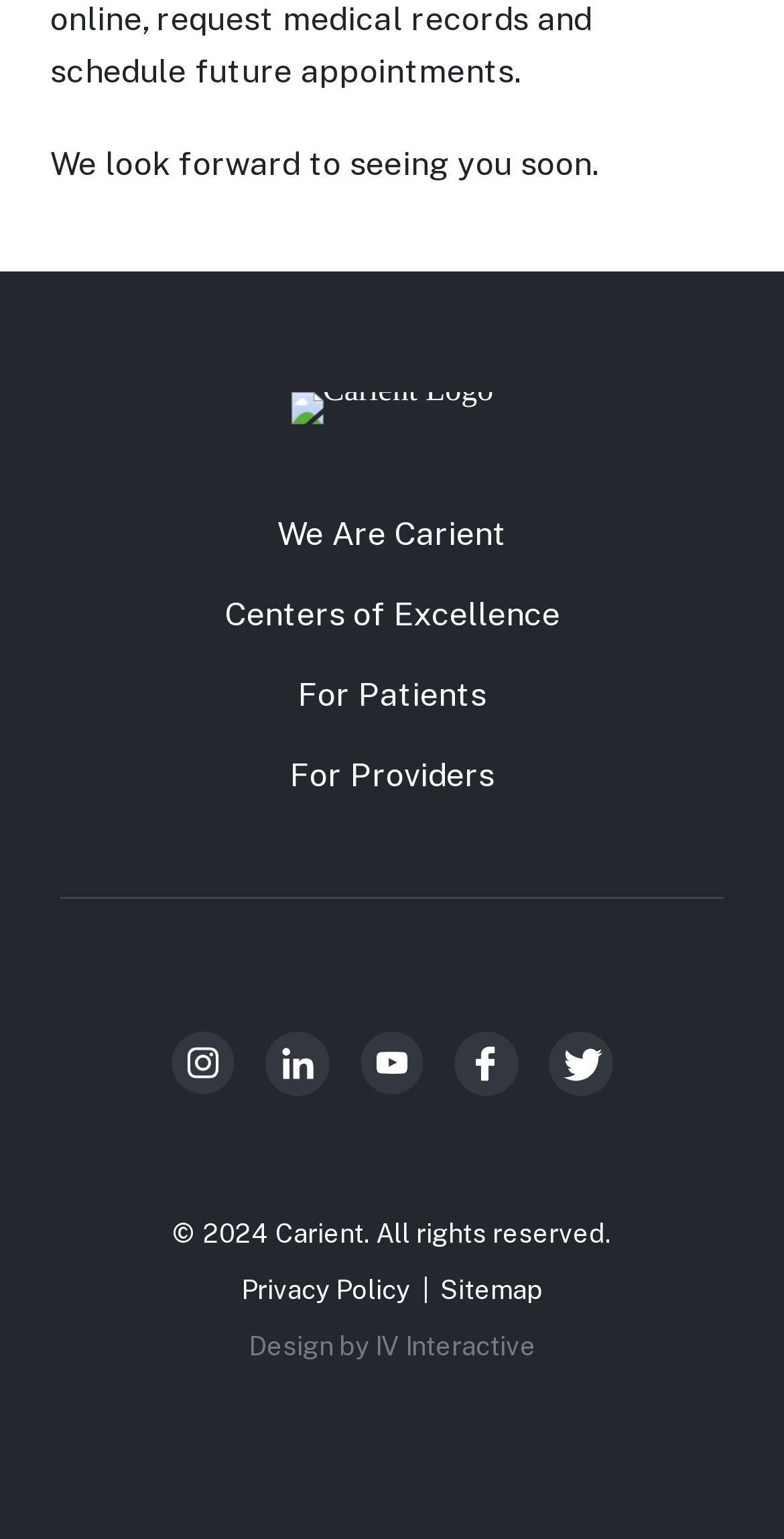How many main menu buttons are there?
Based on the image, give a one-word or short phrase answer.

4